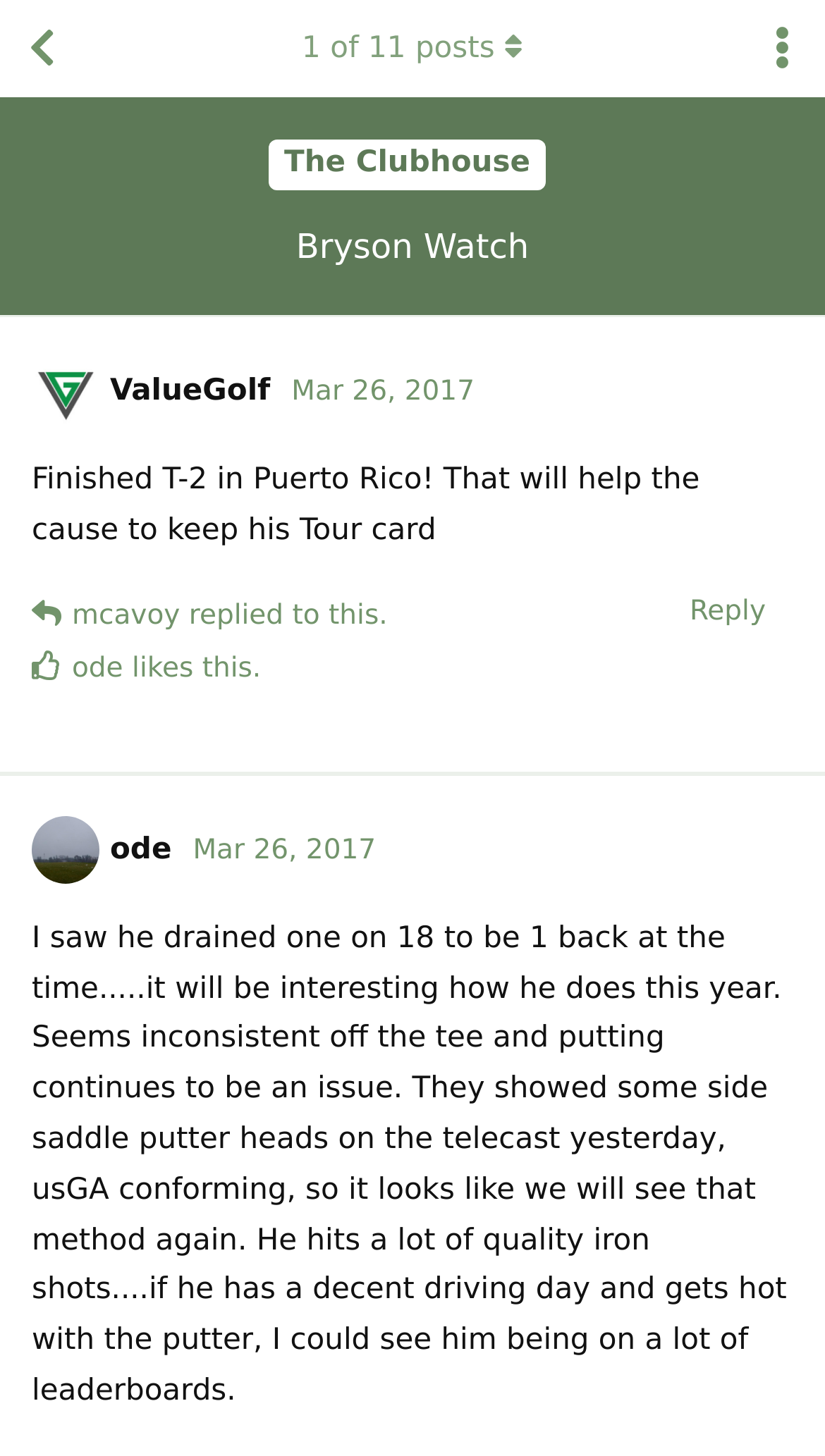Identify the bounding box coordinates of the region that needs to be clicked to carry out this instruction: "Reply to the post". Provide these coordinates as four float numbers ranging from 0 to 1, i.e., [left, top, right, bottom].

[0.803, 0.396, 0.962, 0.448]